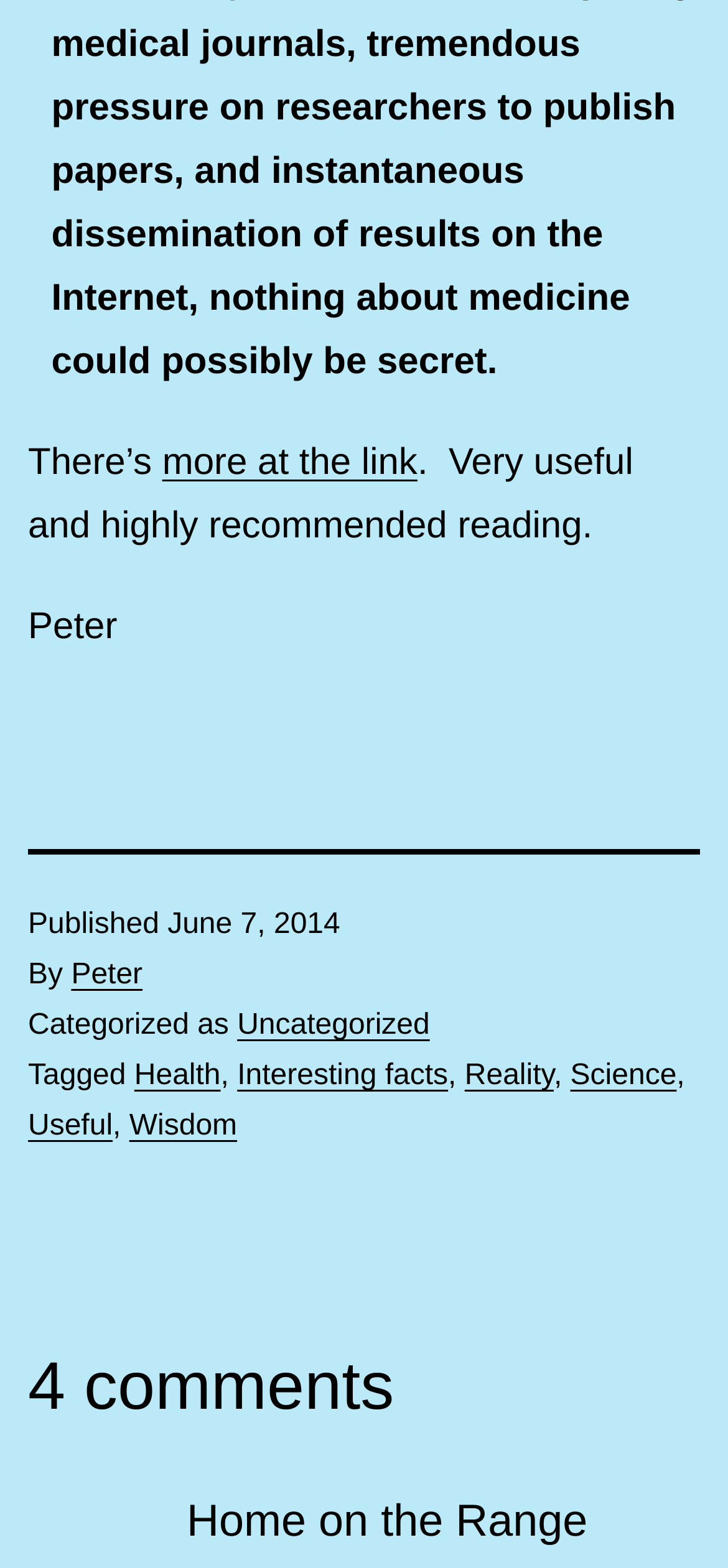Please specify the bounding box coordinates in the format (top-left x, top-left y, bottom-right x, bottom-right y), with values ranging from 0 to 1. Identify the bounding box for the UI component described as follows: Wisdom

[0.178, 0.708, 0.326, 0.729]